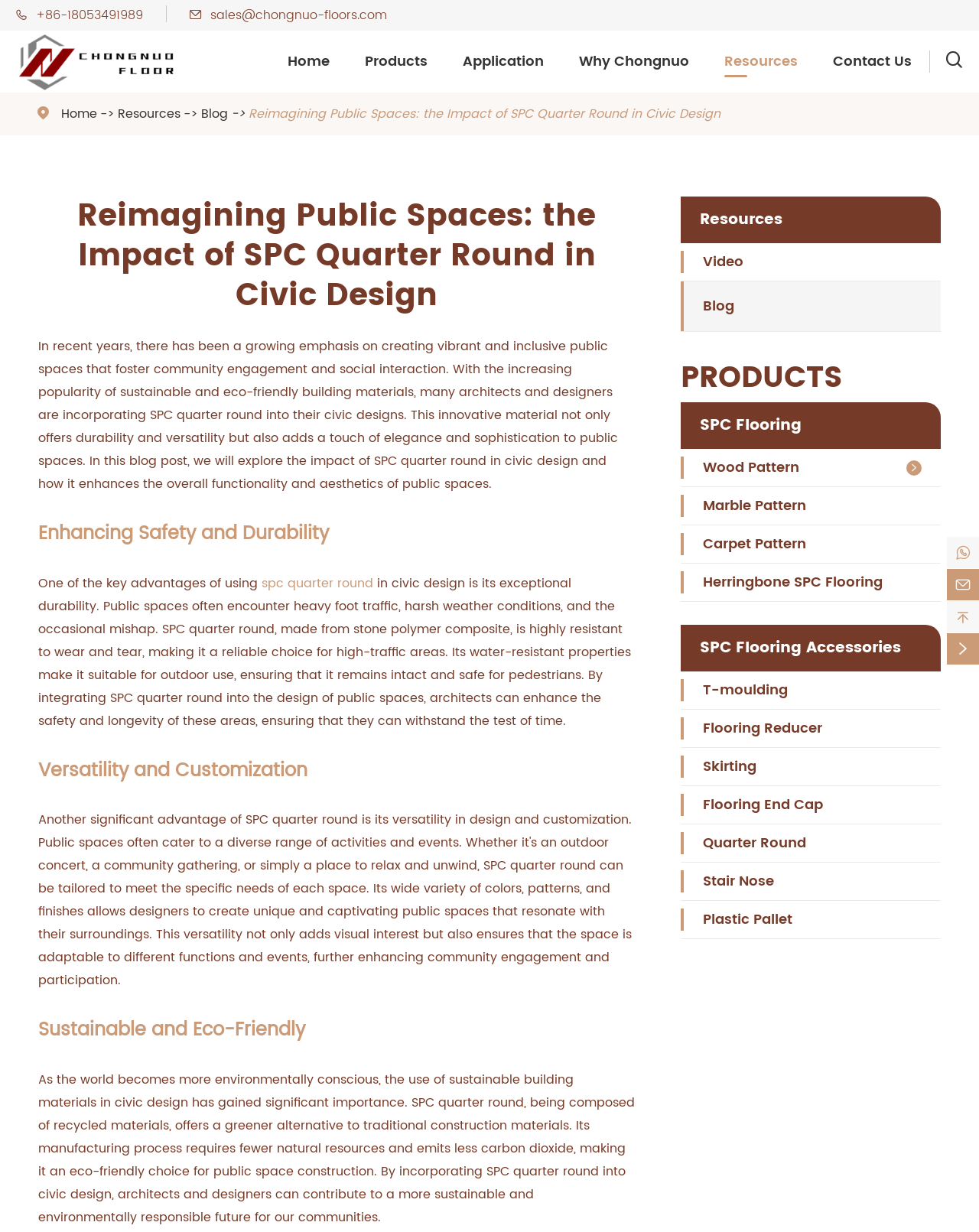Refer to the image and provide an in-depth answer to the question:
What is the topic of the blog post?

I found the topic of the blog post by looking at the heading with the text 'Reimagining Public Spaces: the Impact of SPC Quarter Round in Civic Design' which is located at the top of the webpage.